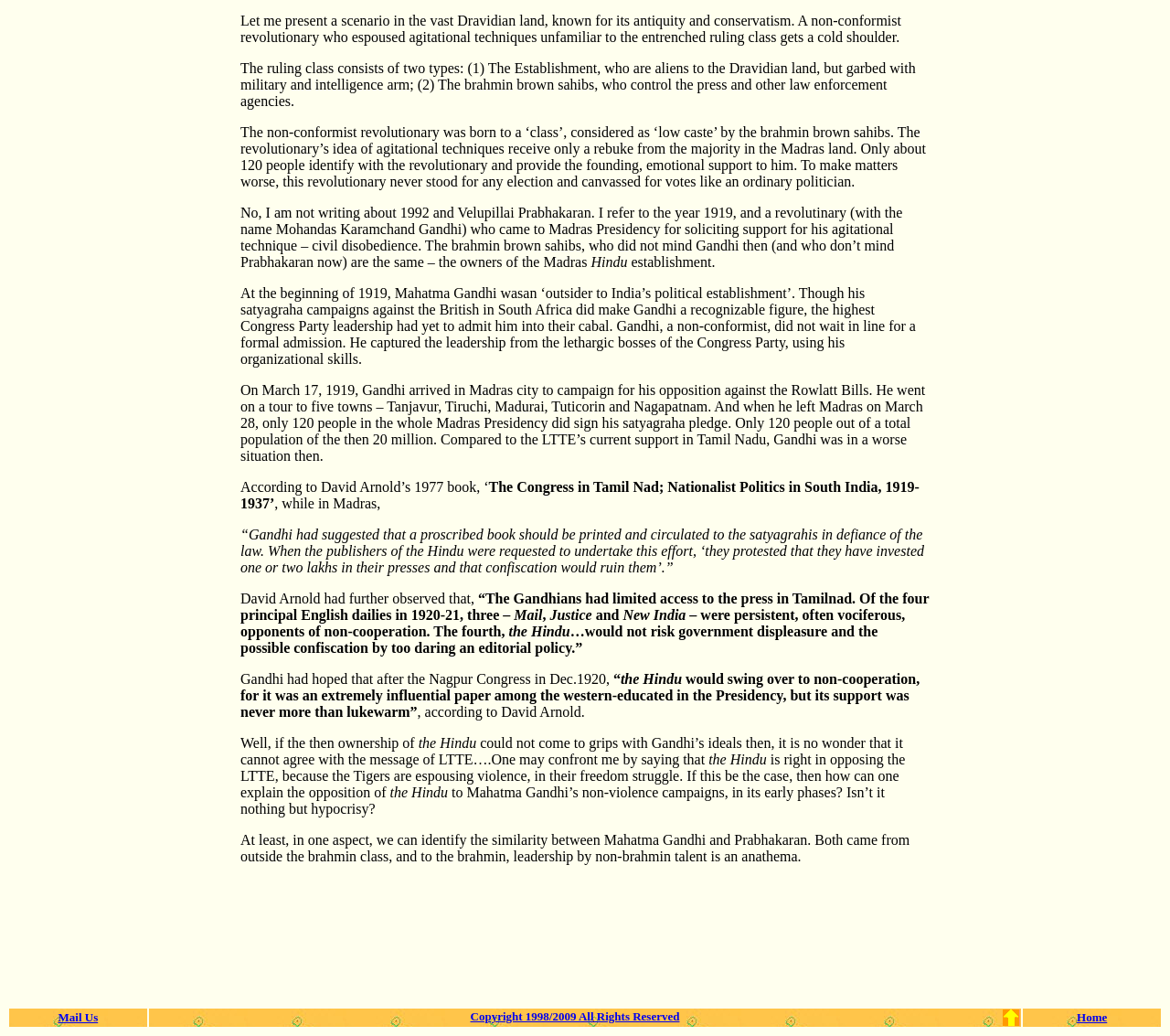Give a one-word or short phrase answer to the question: 
Who is the revolutionary mentioned in the article?

Mahatma Gandhi